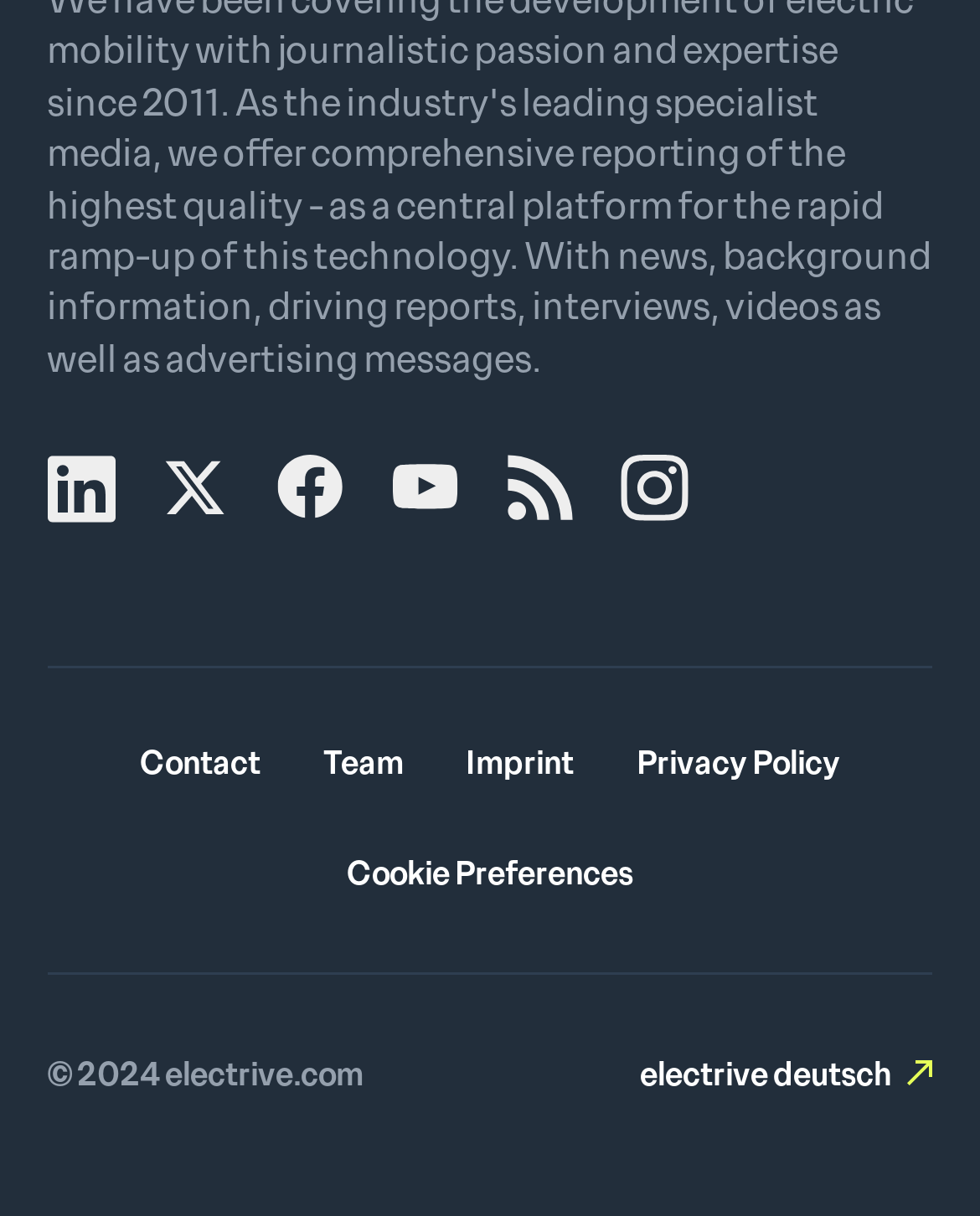Please determine the bounding box of the UI element that matches this description: Privacy Policy. The coordinates should be given as (top-left x, top-left y, bottom-right x, bottom-right y), with all values between 0 and 1.

[0.65, 0.61, 0.857, 0.647]